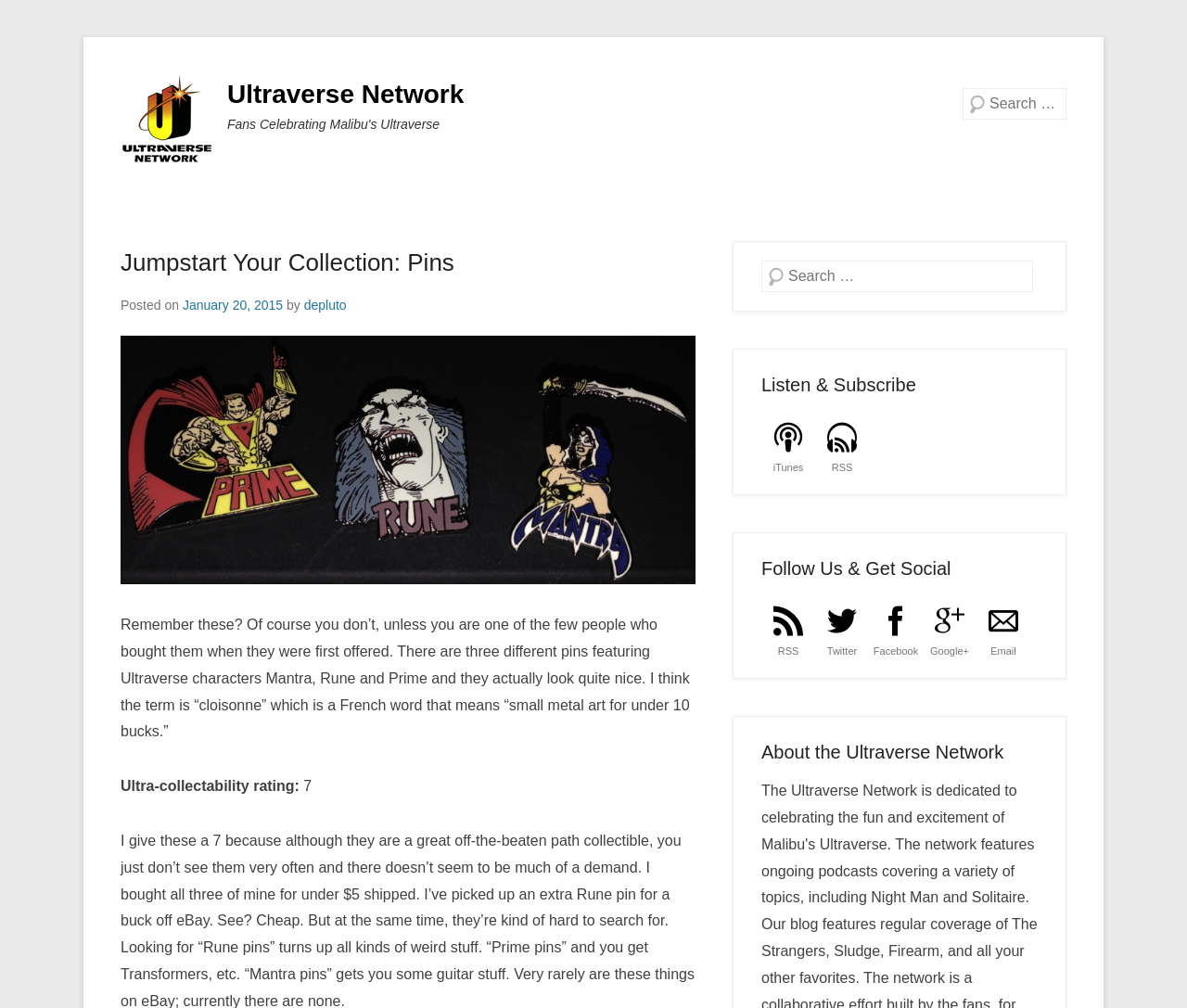Look at the image and write a detailed answer to the question: 
What is the rating of the pins' collectability?

The webpage mentions 'Ultra-collectability rating: 7', so the answer is 7.